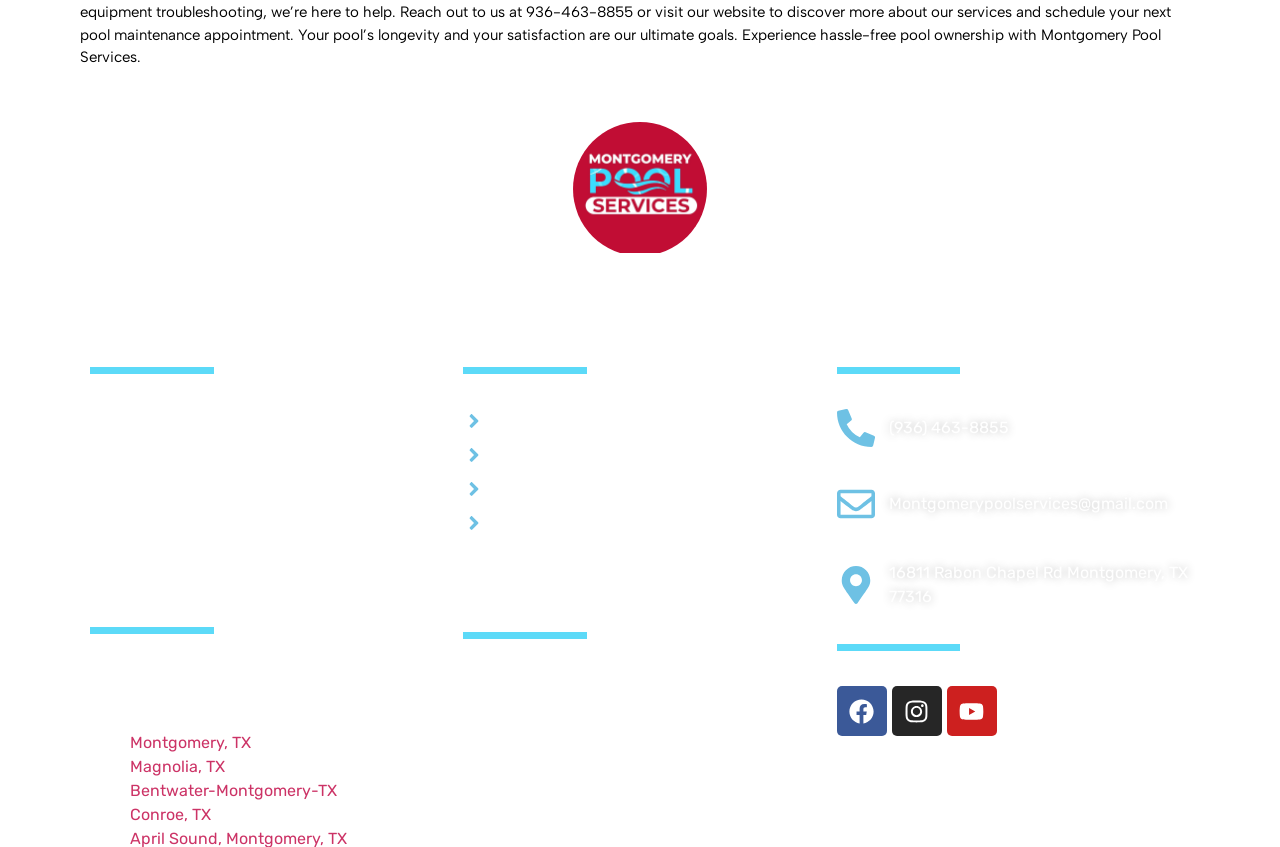Determine the bounding box coordinates of the section to be clicked to follow the instruction: "Contact us through phone". The coordinates should be given as four float numbers between 0 and 1, formatted as [left, top, right, bottom].

[0.654, 0.483, 0.93, 0.528]